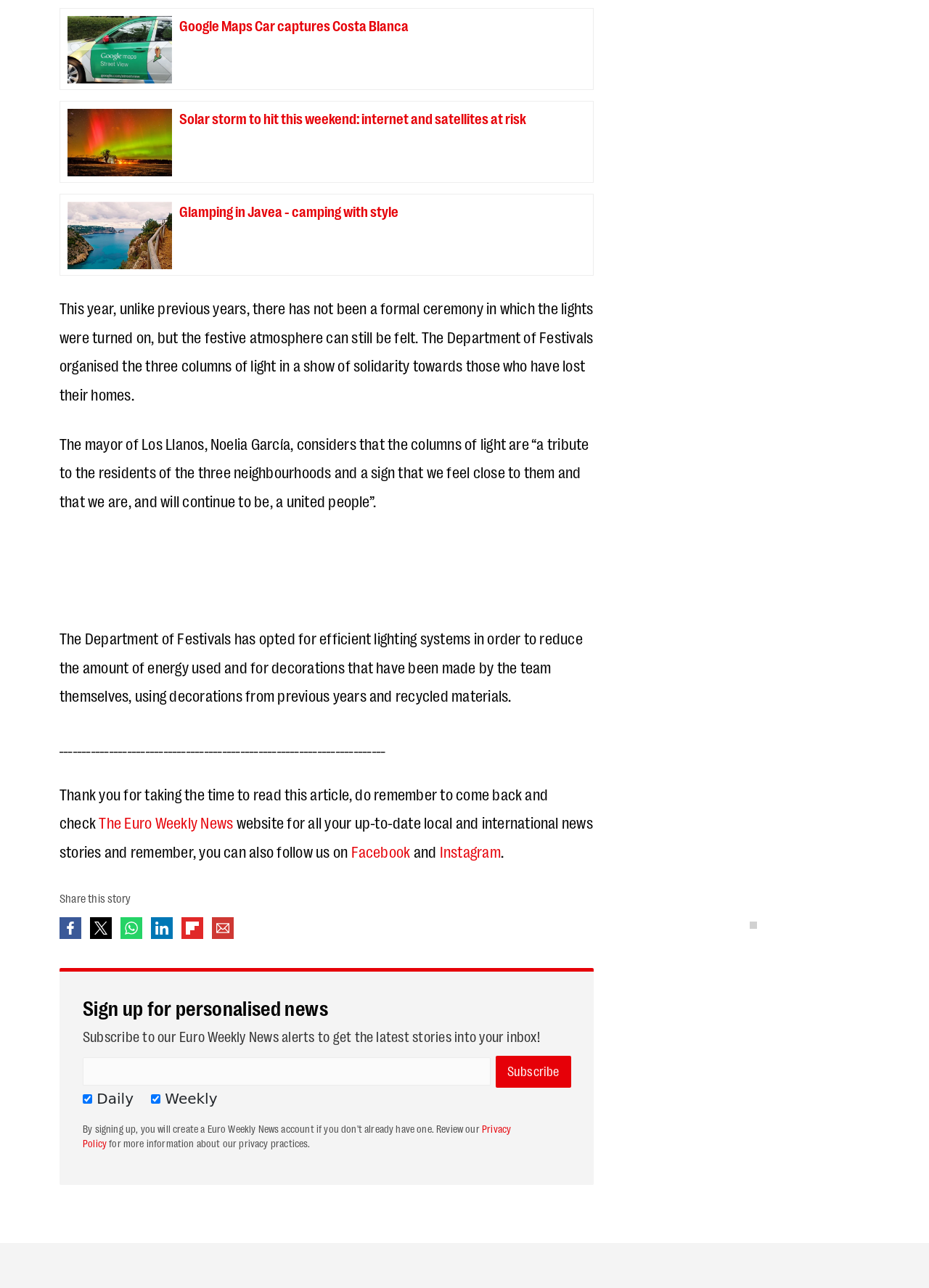What is the purpose of the columns of light?
Examine the image closely and answer the question with as much detail as possible.

The StaticText element states that 'The mayor of Los Llanos, Noelia García, considers that the columns of light are “a tribute to the residents of the three neighbourhoods and a sign that we feel close to them and that we are, and will continue to be, a united people”.', which suggests that the purpose of the columns of light is to pay tribute to the residents of the three neighbourhoods.